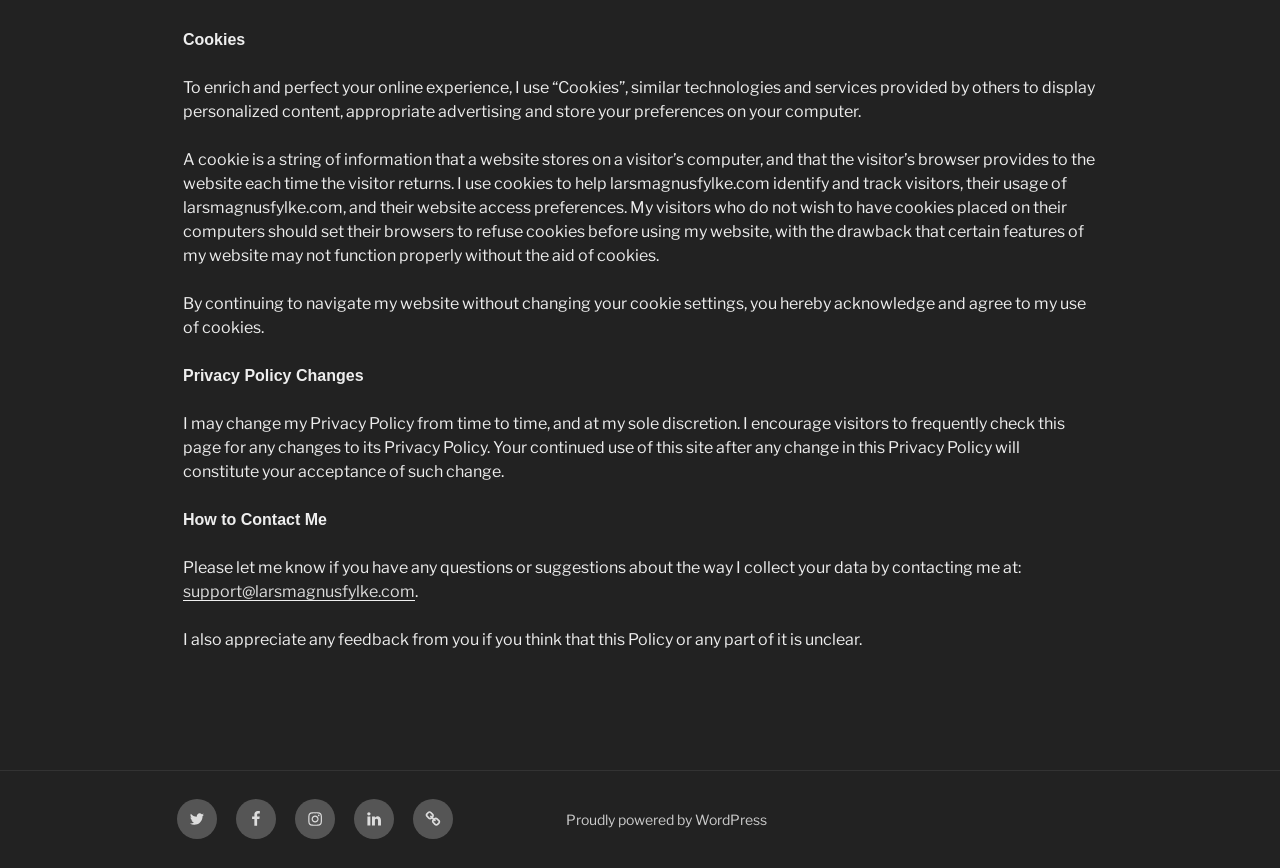How can visitors refuse cookies?
From the details in the image, provide a complete and detailed answer to the question.

The webpage states that visitors who do not wish to have cookies placed on their computers should set their browsers to refuse cookies before using the website. This is mentioned in the third paragraph.